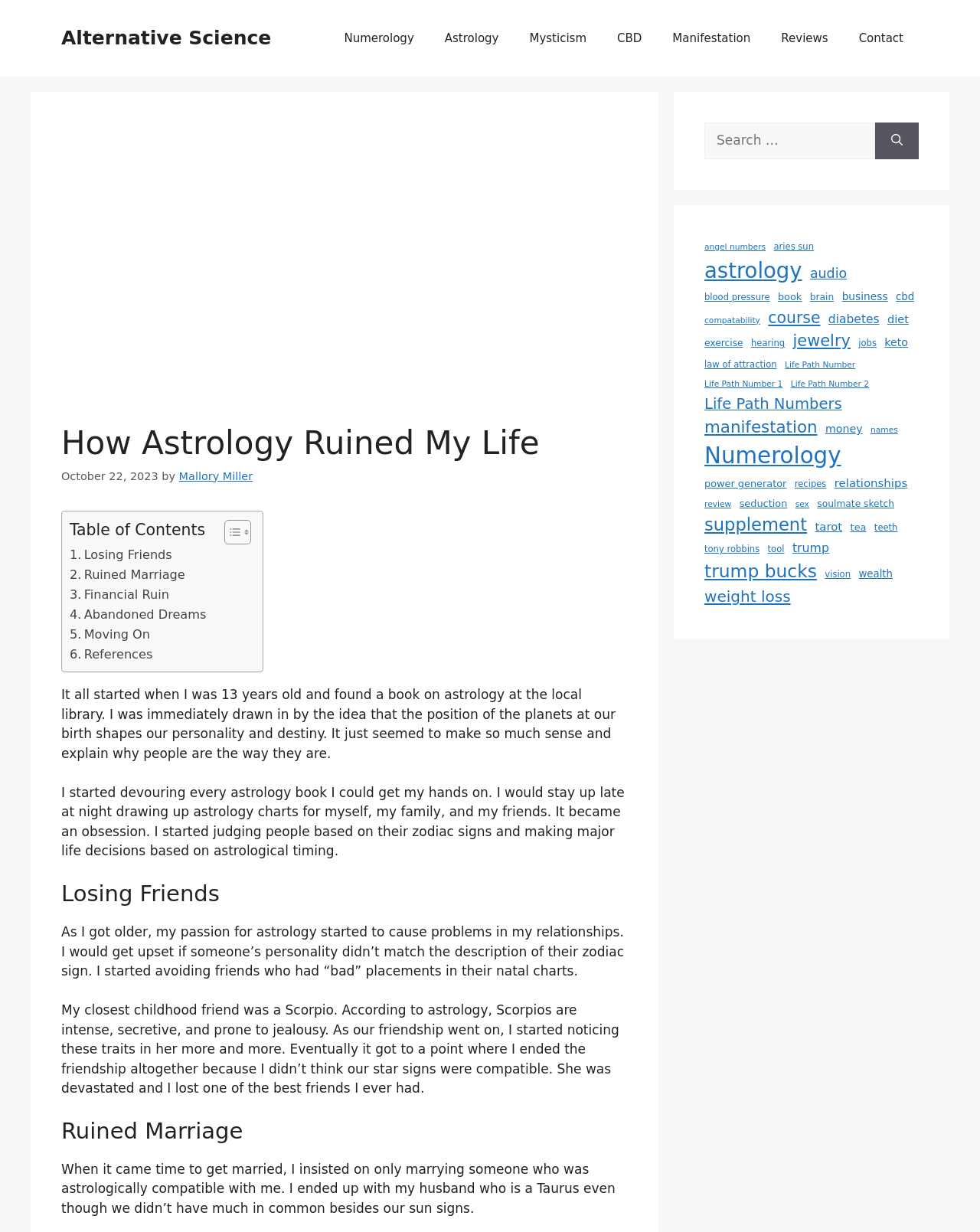What is the topic of the first heading in the article?
Answer with a single word or phrase, using the screenshot for reference.

Losing Friends